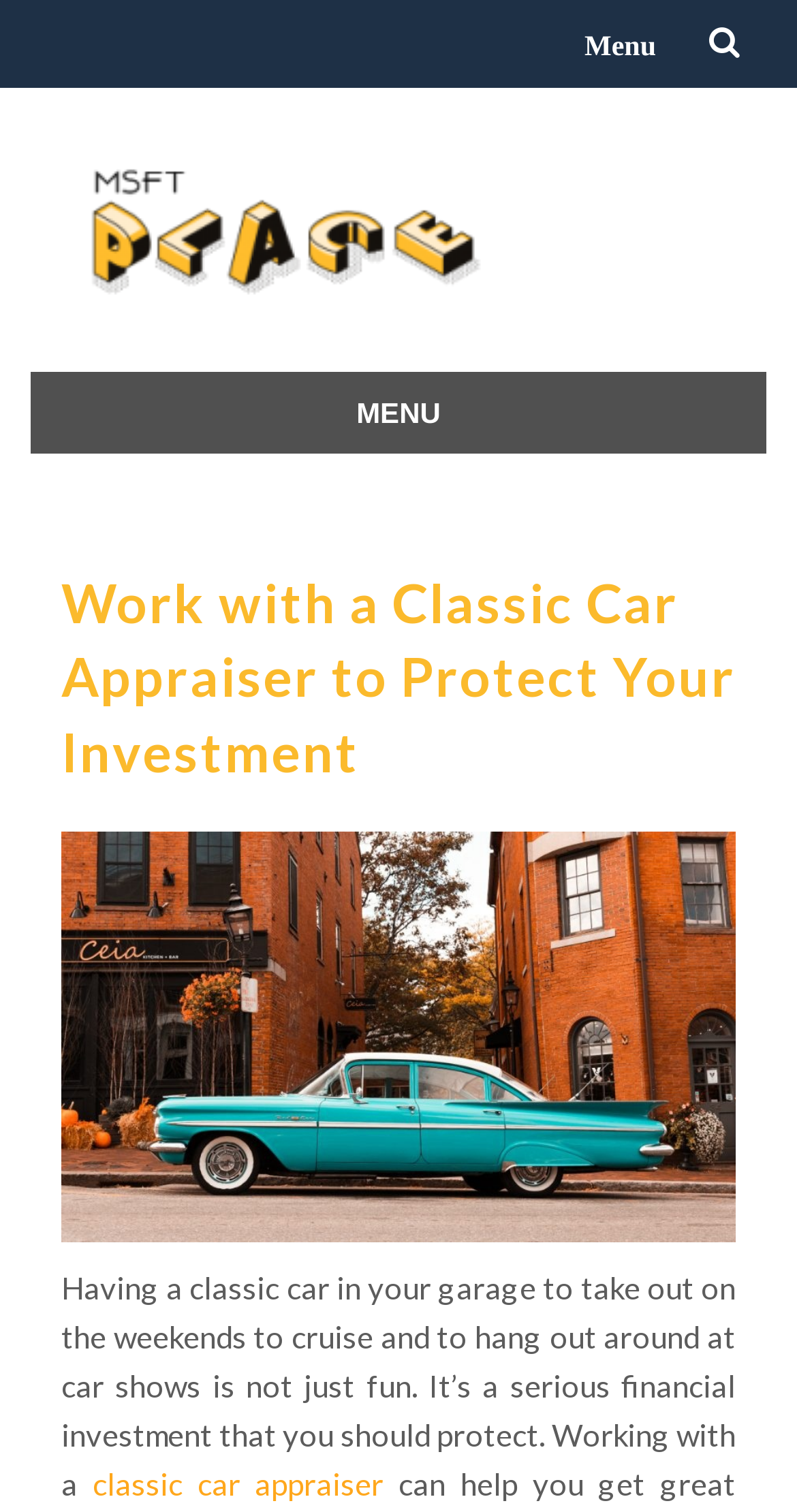What is the purpose of a classic car?
Examine the image and give a concise answer in one word or a short phrase.

Fun and financial investment